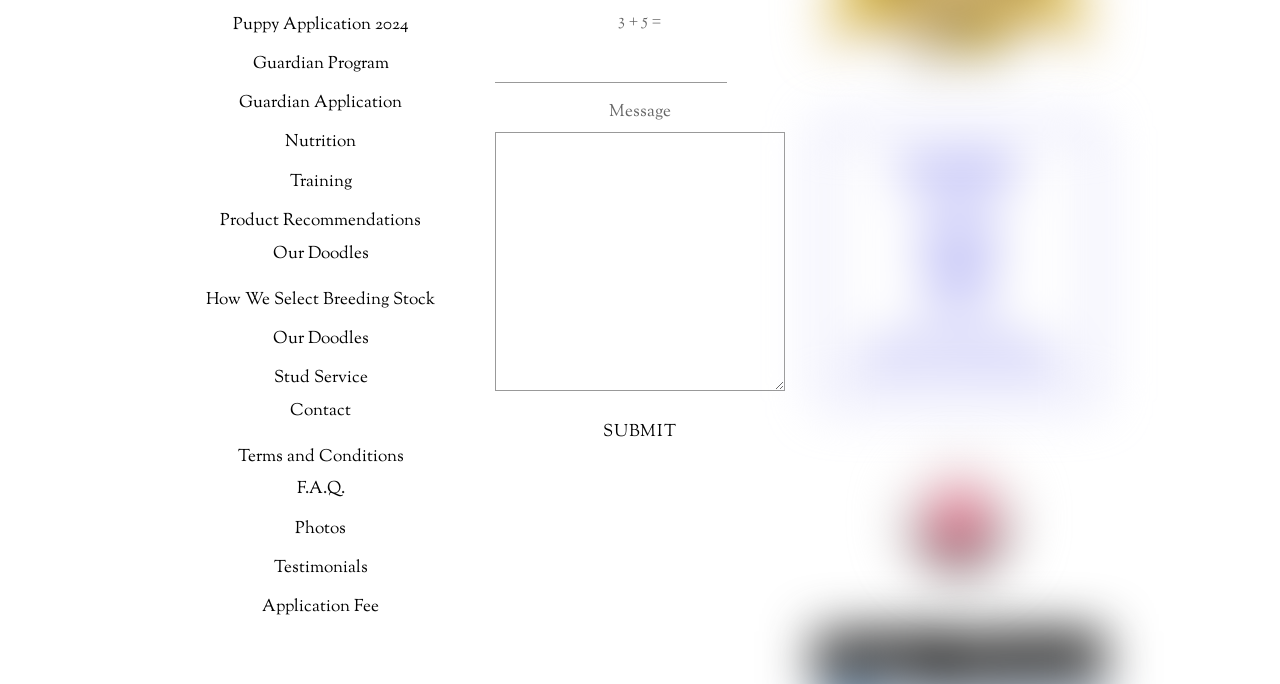Please specify the coordinates of the bounding box for the element that should be clicked to carry out this instruction: "Visit the Guardian Program page". The coordinates must be four float numbers between 0 and 1, formatted as [left, top, right, bottom].

[0.197, 0.076, 0.304, 0.111]